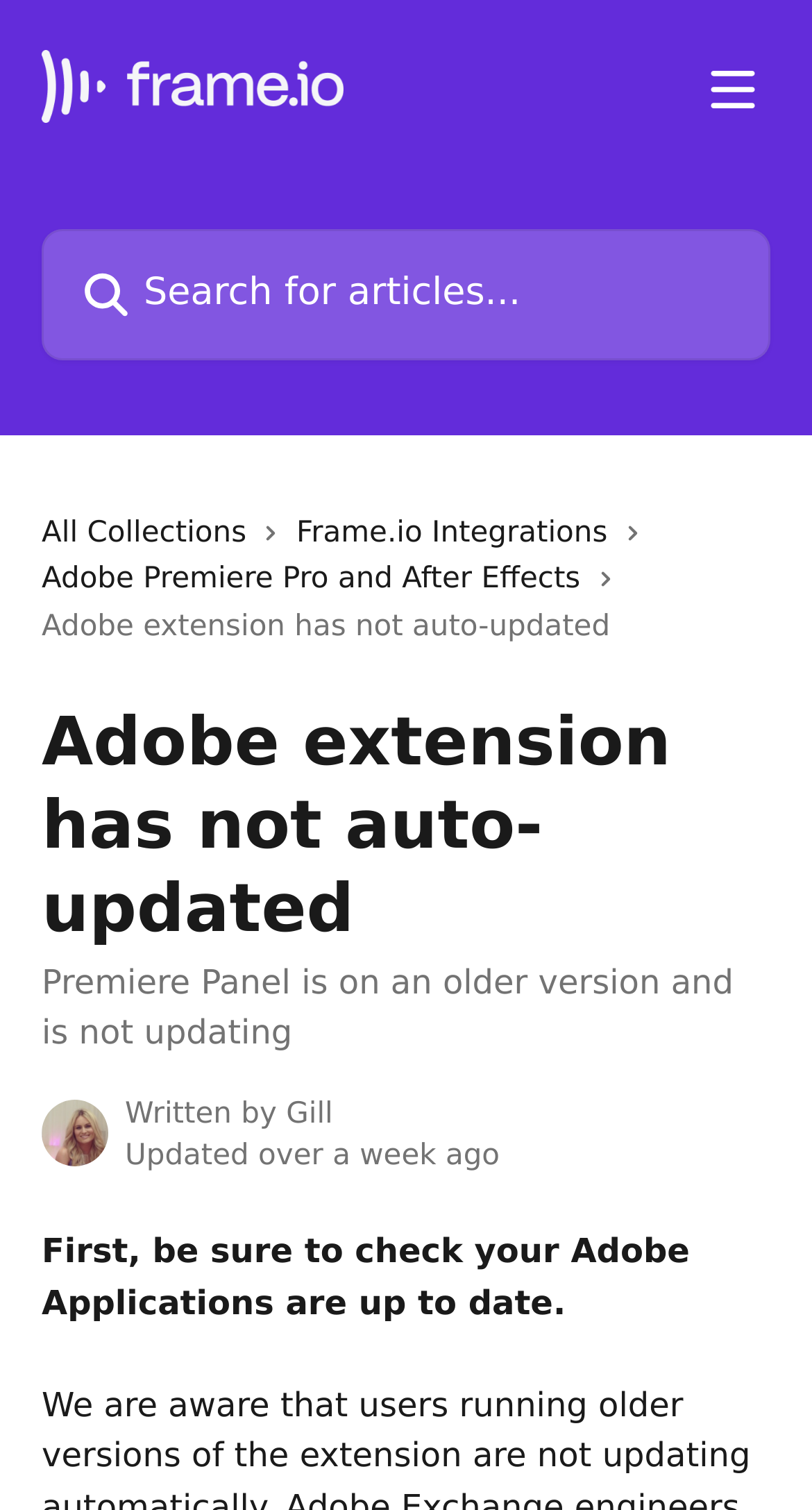Who wrote the article?
Give a detailed explanation using the information visible in the image.

The webpage indicates that the article was written by Gill, as shown in the image element with the text 'Gill avatar' and the StaticText element with the text 'Written by'.